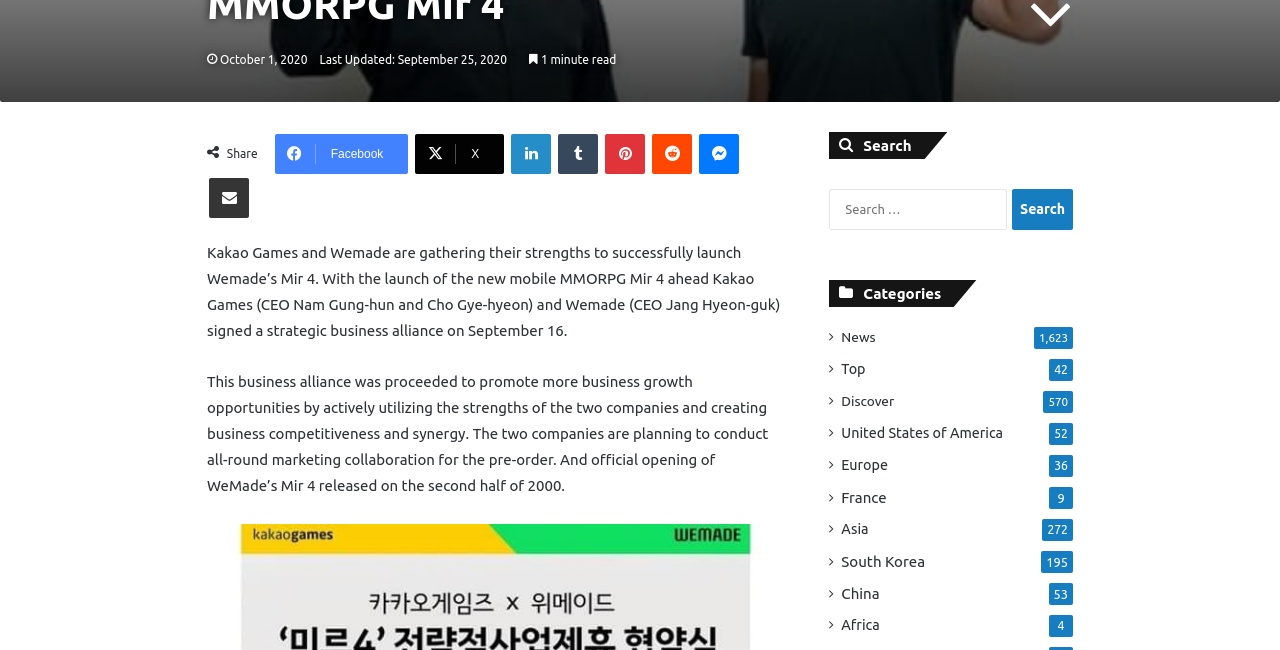Identify the bounding box for the described UI element. Provide the coordinates in (top-left x, top-left y, bottom-right x, bottom-right y) format with values ranging from 0 to 1: South Korea

[0.657, 0.848, 0.723, 0.88]